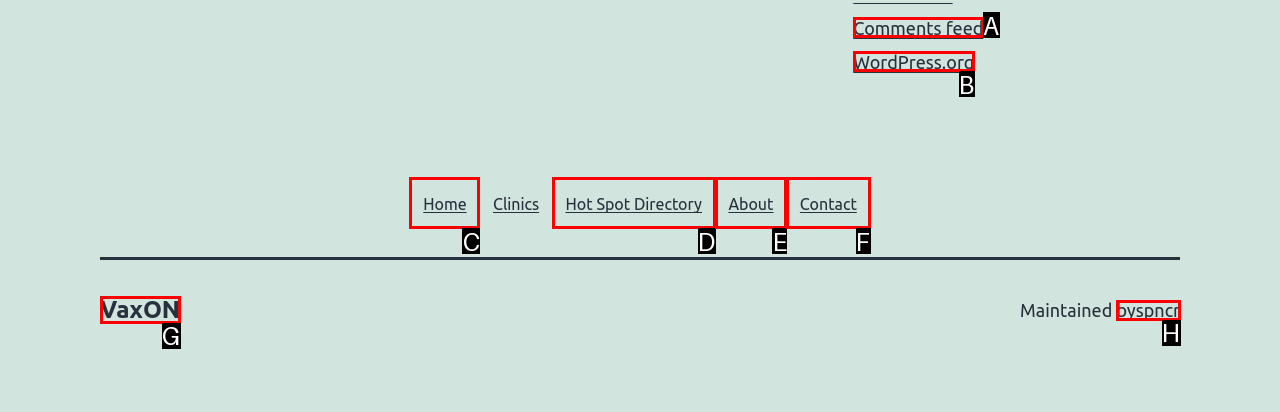Select the option that matches this description: Comments feed
Answer by giving the letter of the chosen option.

A